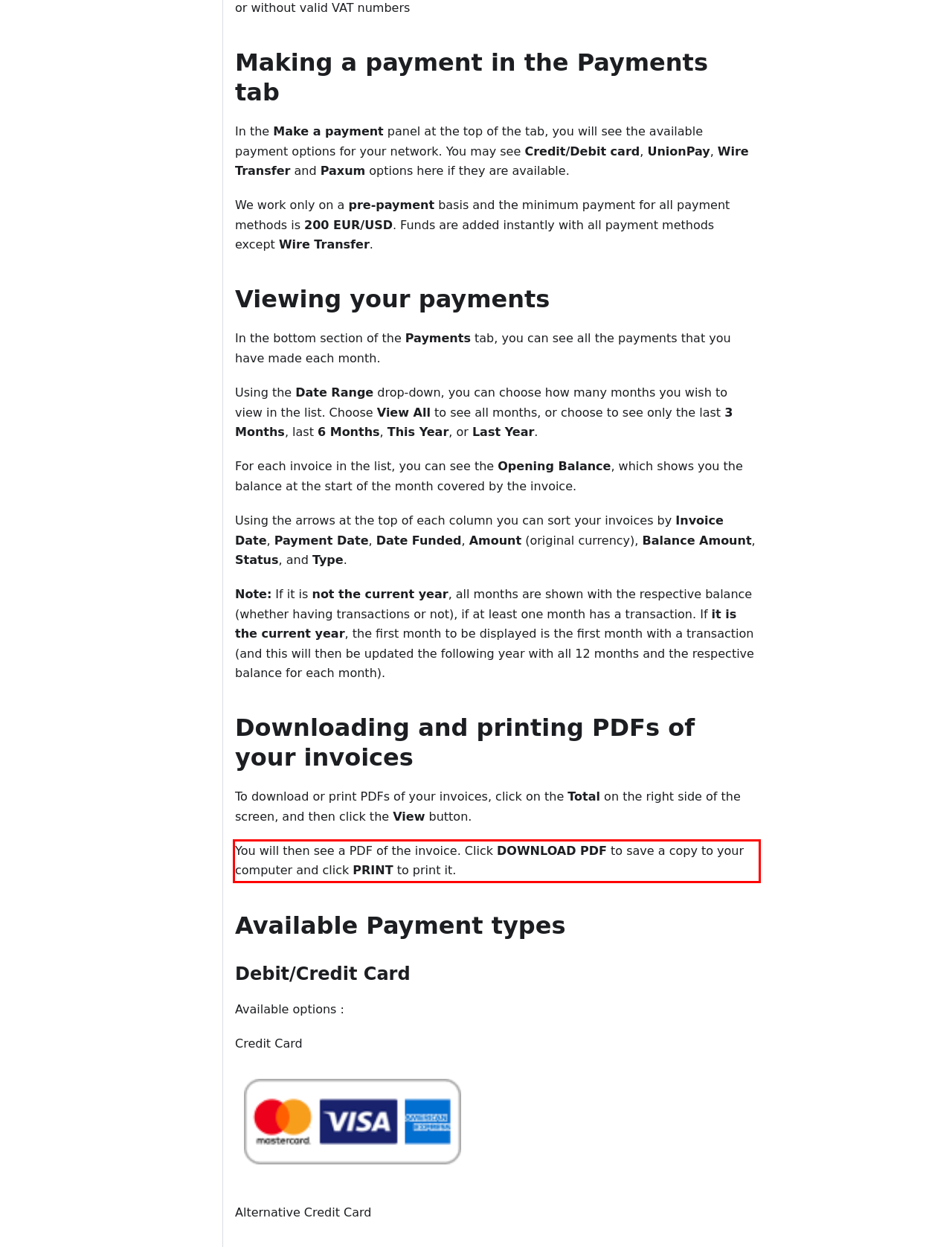The screenshot provided shows a webpage with a red bounding box. Apply OCR to the text within this red bounding box and provide the extracted content.

You will then see a PDF of the invoice. Click DOWNLOAD PDF to save a copy to your computer and click PRINT to print it.